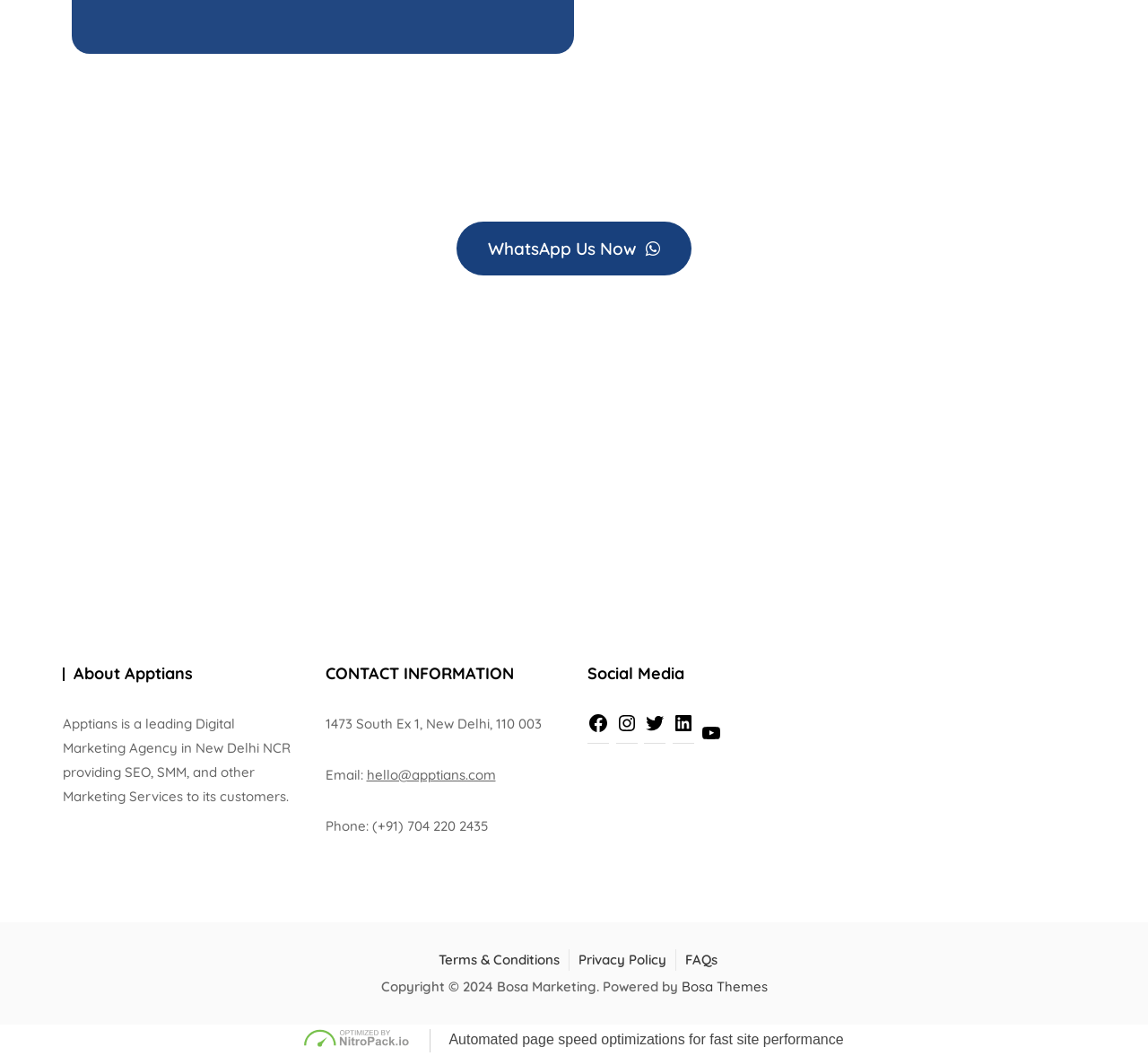Using floating point numbers between 0 and 1, provide the bounding box coordinates in the format (top-left x, top-left y, bottom-right x, bottom-right y). Locate the UI element described here: WhatsApp Us Now

[0.398, 0.21, 0.602, 0.261]